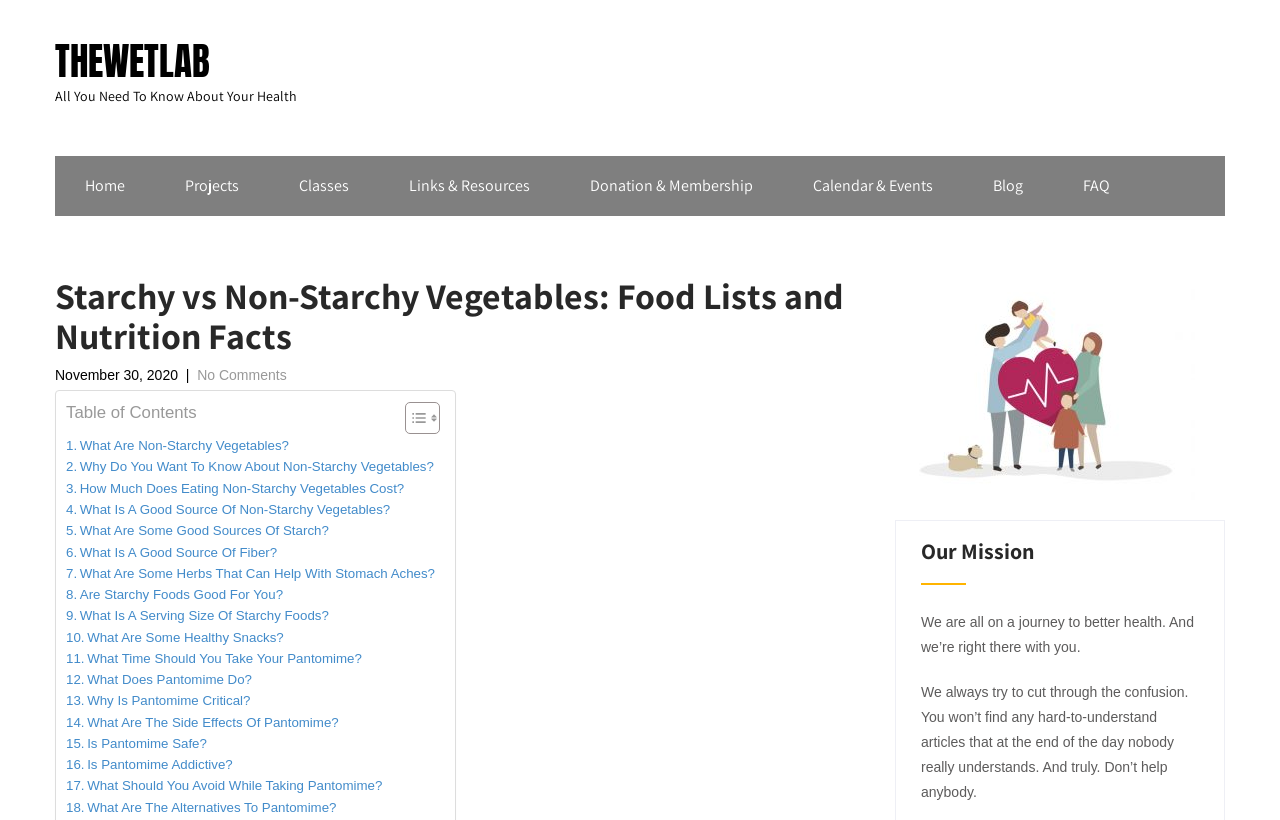Please provide a detailed answer to the question below based on the screenshot: 
How many links are in the table of contents?

The table of contents is located in a layout table element and contains 15 links, each with a question related to non-starchy vegetables.